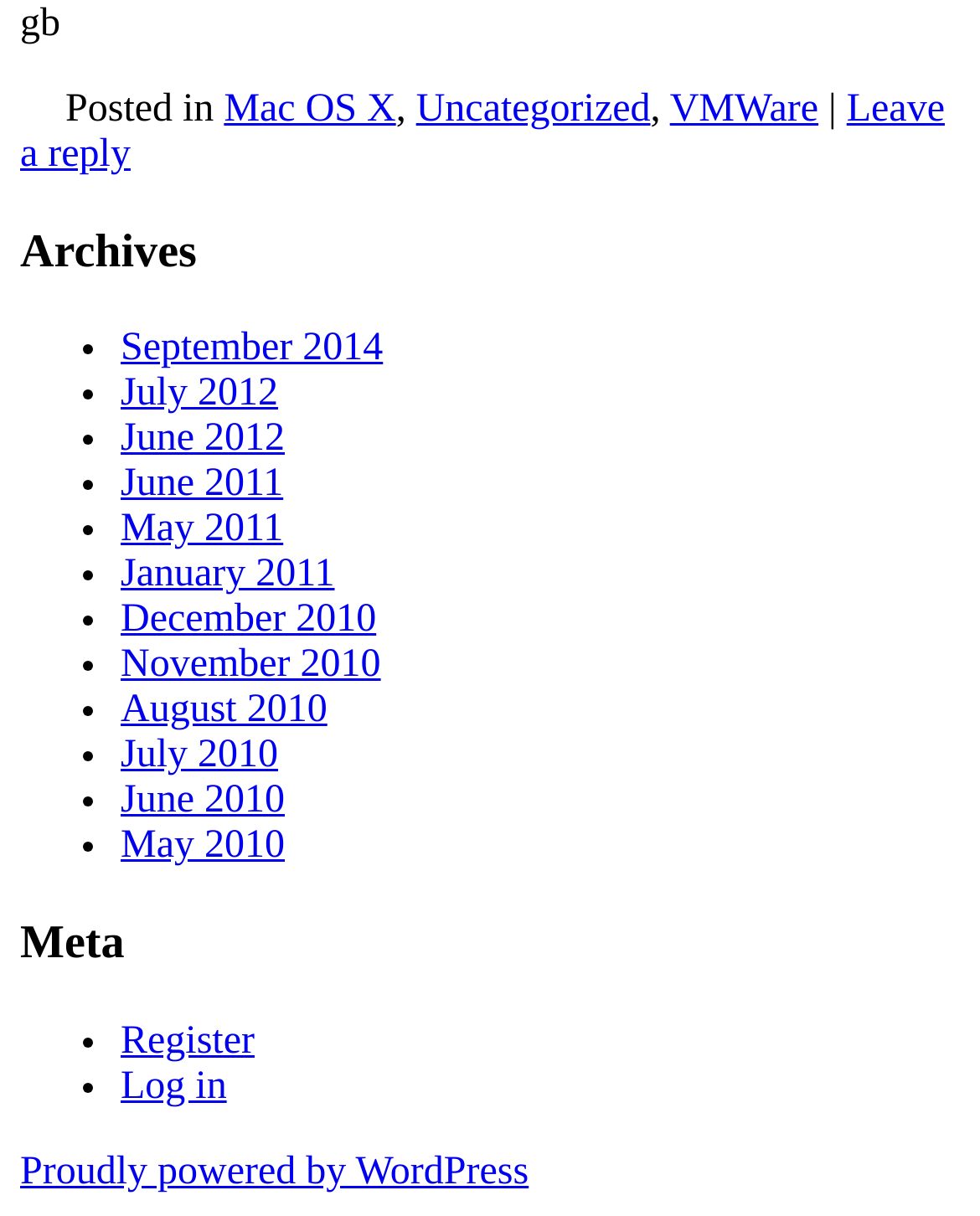Please identify the bounding box coordinates of the element that needs to be clicked to perform the following instruction: "Click on the 'Mac OS X' category".

[0.229, 0.072, 0.404, 0.107]